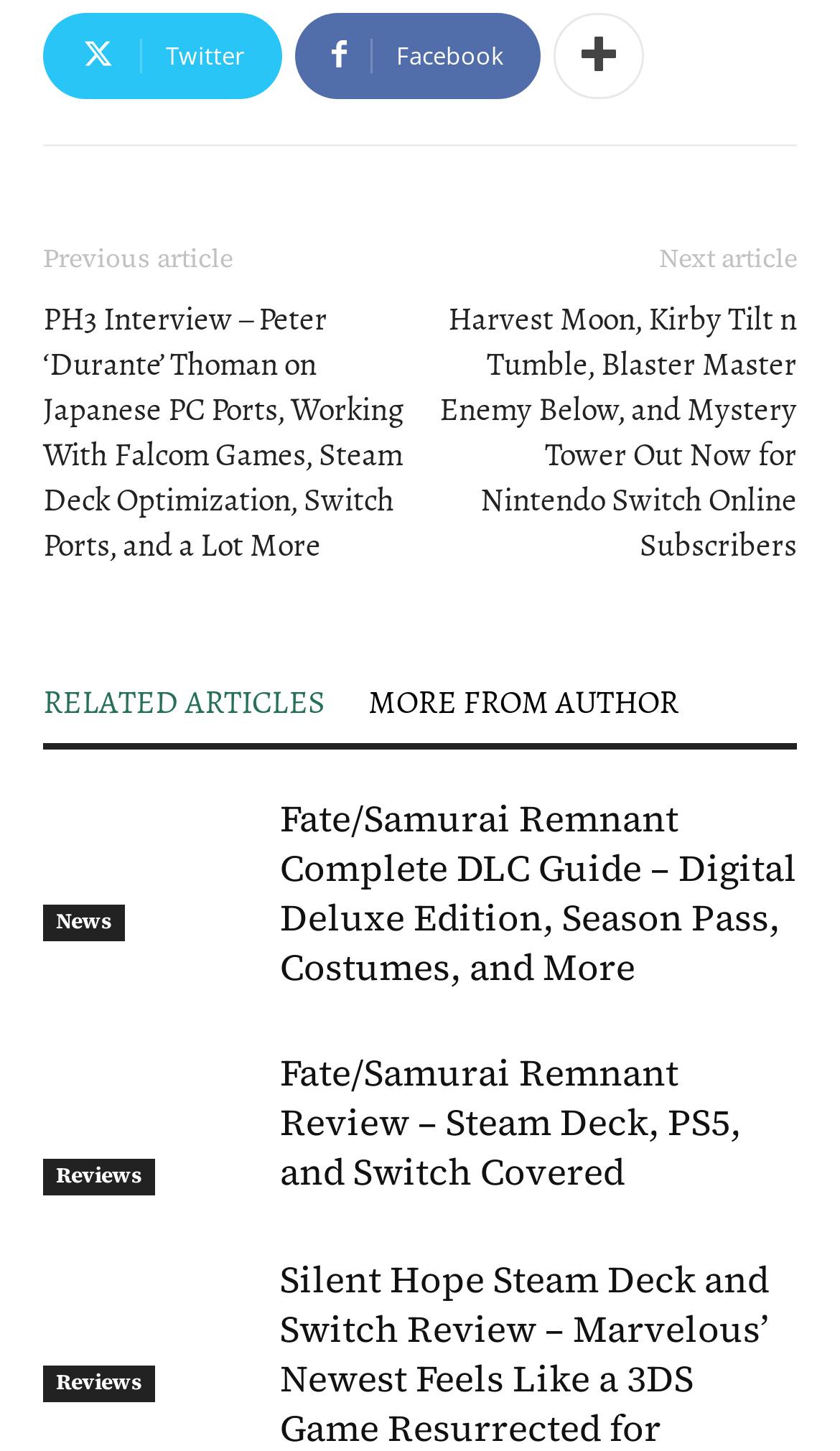Please give the bounding box coordinates of the area that should be clicked to fulfill the following instruction: "Click on Twitter link". The coordinates should be in the format of four float numbers from 0 to 1, i.e., [left, top, right, bottom].

[0.051, 0.008, 0.336, 0.068]